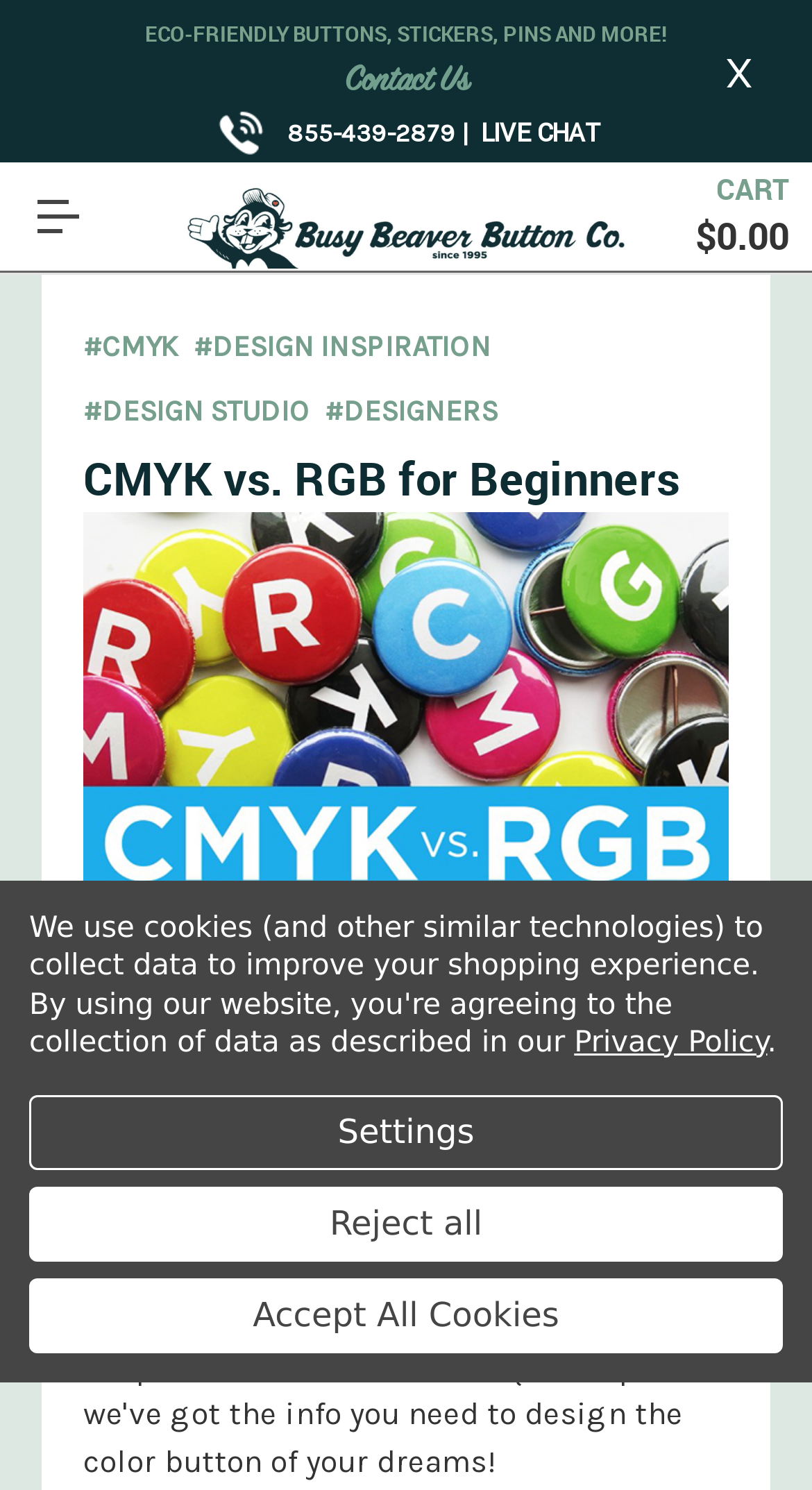Detail the webpage's structure and highlights in your description.

This webpage is about setting up a CMYK file for print, specifically targeting beginners. At the top, there is a prominent header with the title "CMYK vs. RGB for Beginners" and a logo of Busy Beaver Button Co. Below the header, there is a navigation menu with links to "CART $0.00", "Contact Us", and "Toggle menu". 

On the top-right corner, there is a phone number "855-439-2879" with a phone-call icon next to it, and a link to "LIVE CHAT". On the top-left corner, there is a link to "Busy Beaver Button Co." with its logo. 

The main content of the webpage starts with a large image related to CMYK vs. RGB for Beginners. Below the image, there is a section of text that explains the confusion around acronyms and terms like ROY G. BIV, RGB, CMYK, spot colors, and Pantone. 

At the bottom of the page, there is a notice about the use of cookies to improve the shopping experience, along with links to the "Privacy Policy" and buttons to manage cookie settings.